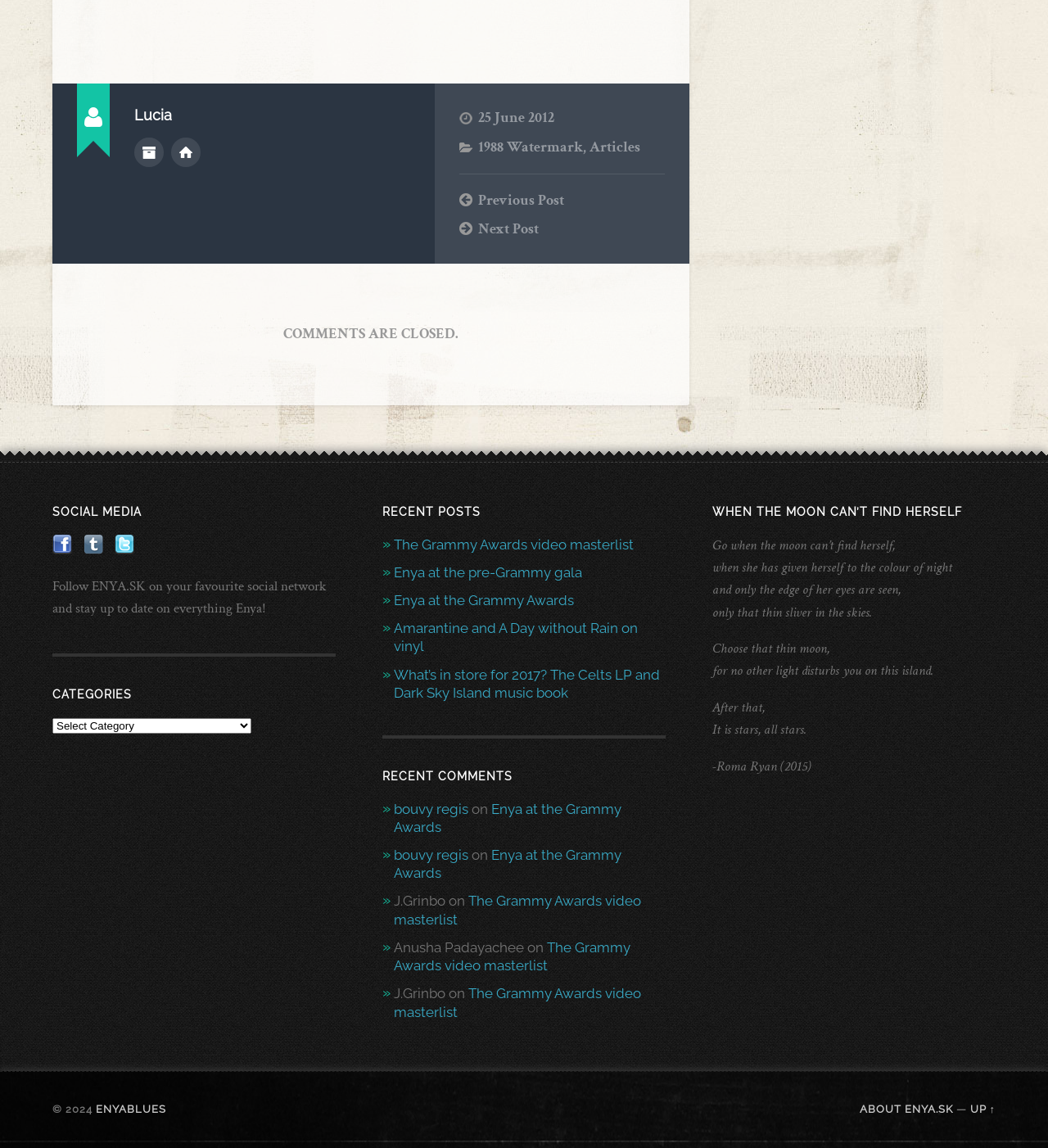Find the bounding box of the element with the following description: "Finding the Right Balance:". The coordinates must be four float numbers between 0 and 1, formatted as [left, top, right, bottom].

None